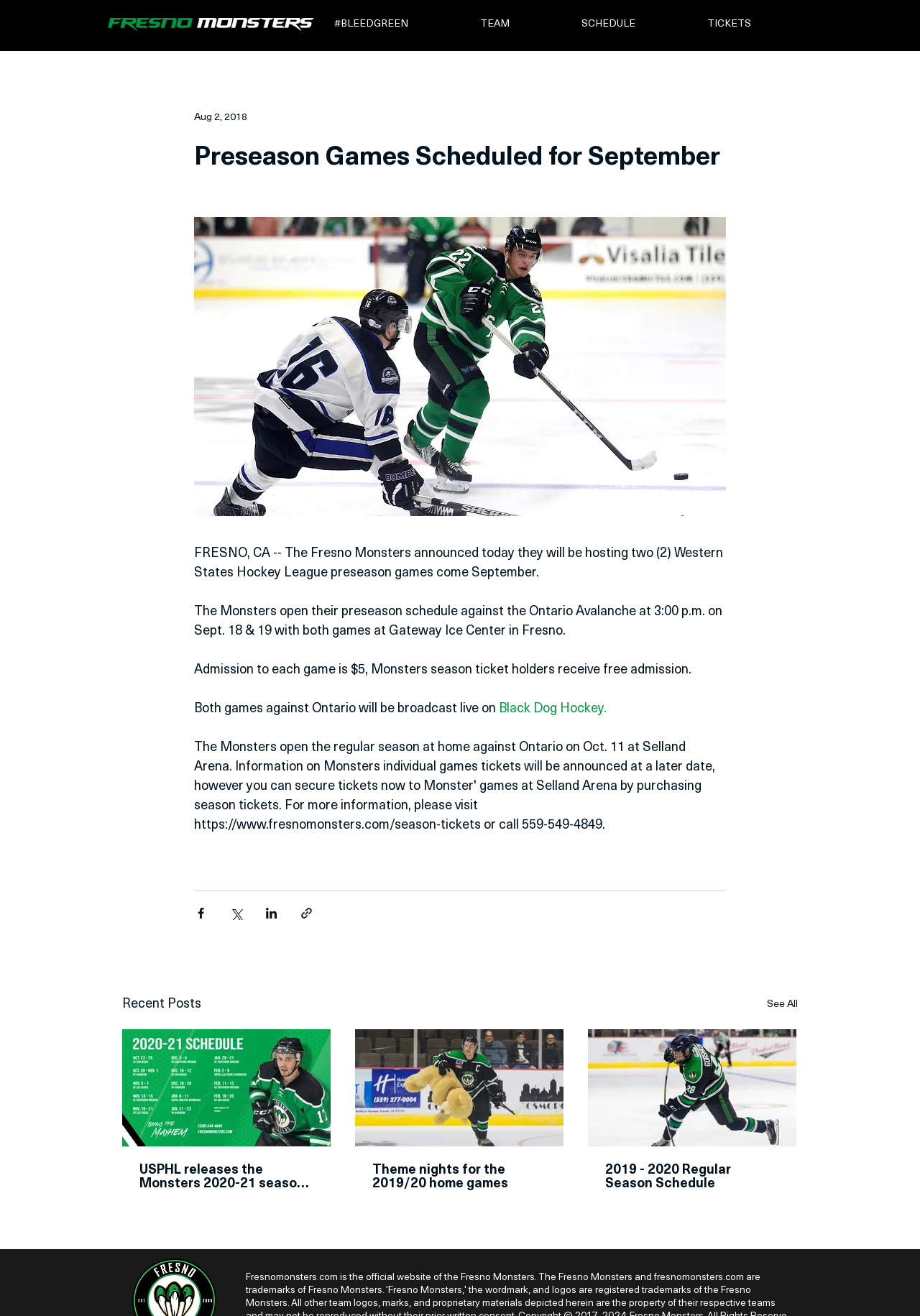What is the name of the hockey team?
Please provide a single word or phrase based on the screenshot.

Fresno Monsters